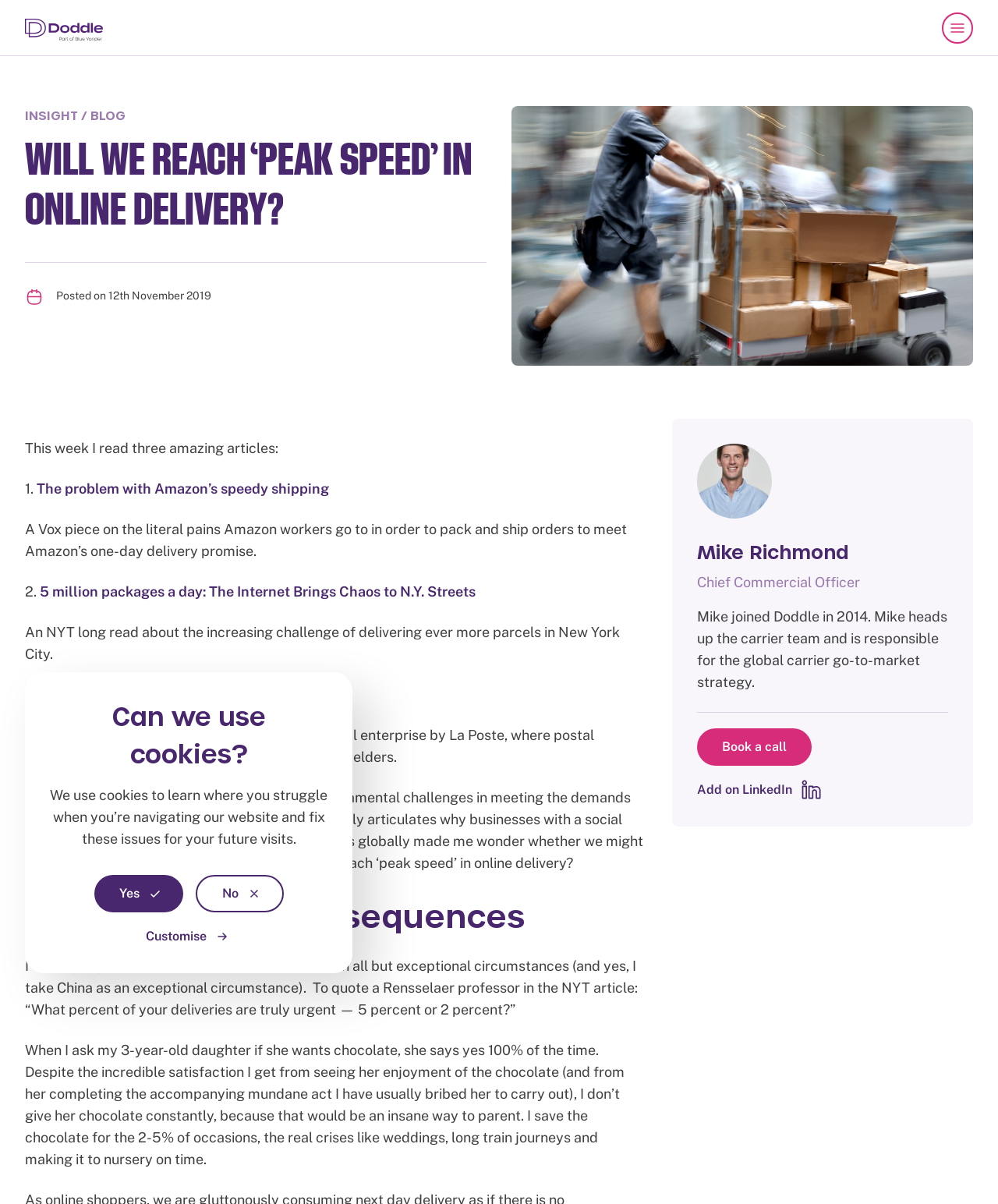What is the topic of the blog post?
Based on the image, respond with a single word or phrase.

Online delivery